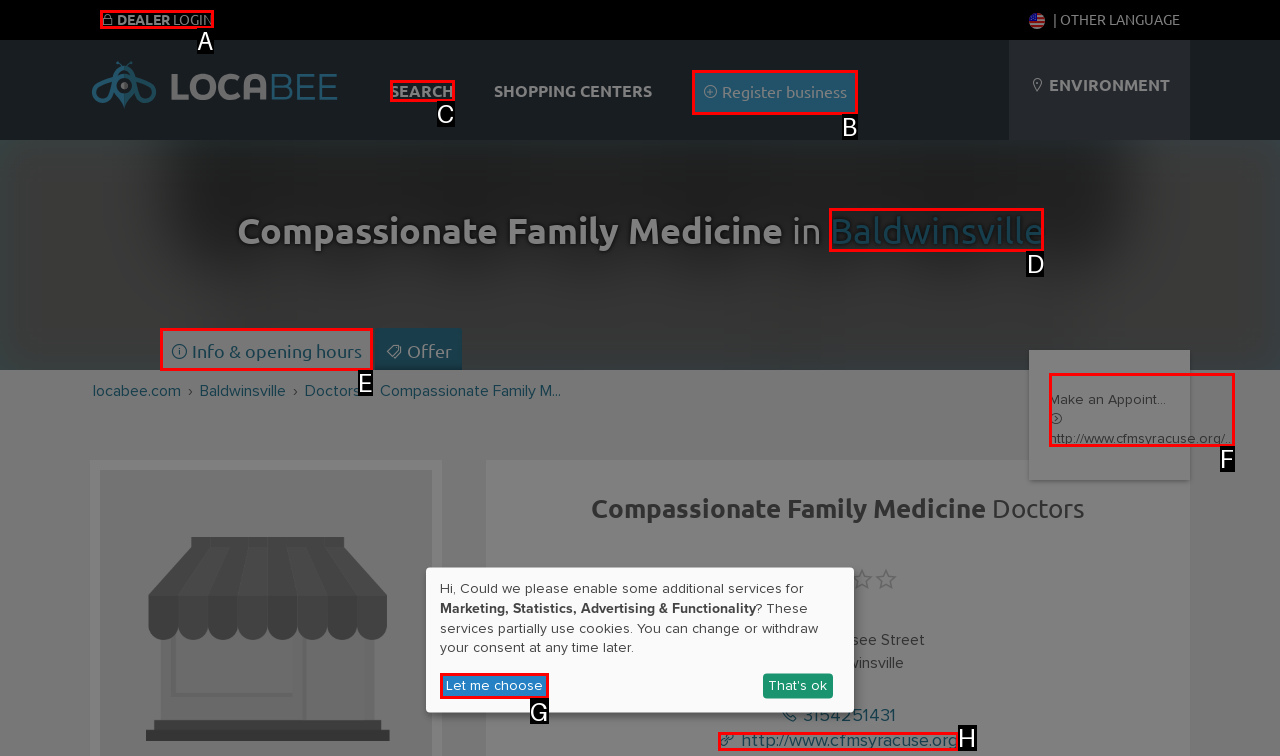Indicate the HTML element to be clicked to accomplish this task: Search for something Respond using the letter of the correct option.

C